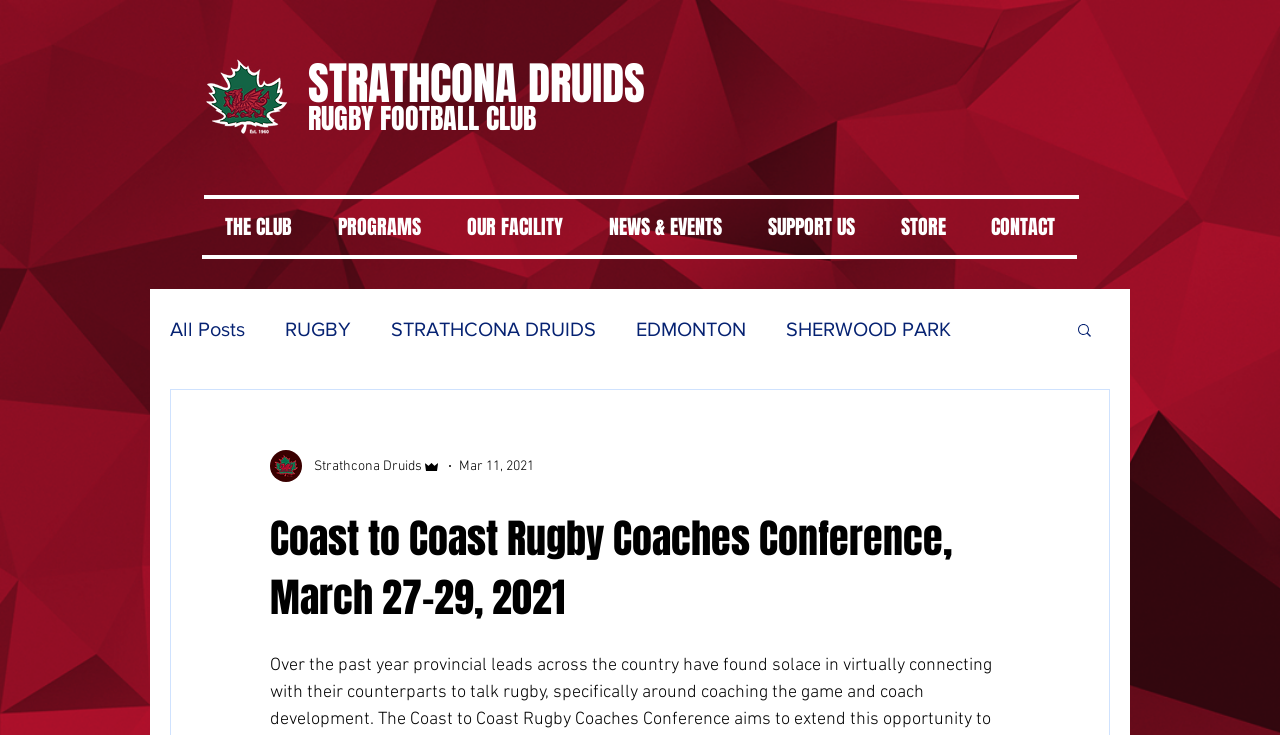Please locate the bounding box coordinates of the element that should be clicked to complete the given instruction: "Search for something".

[0.84, 0.437, 0.855, 0.466]